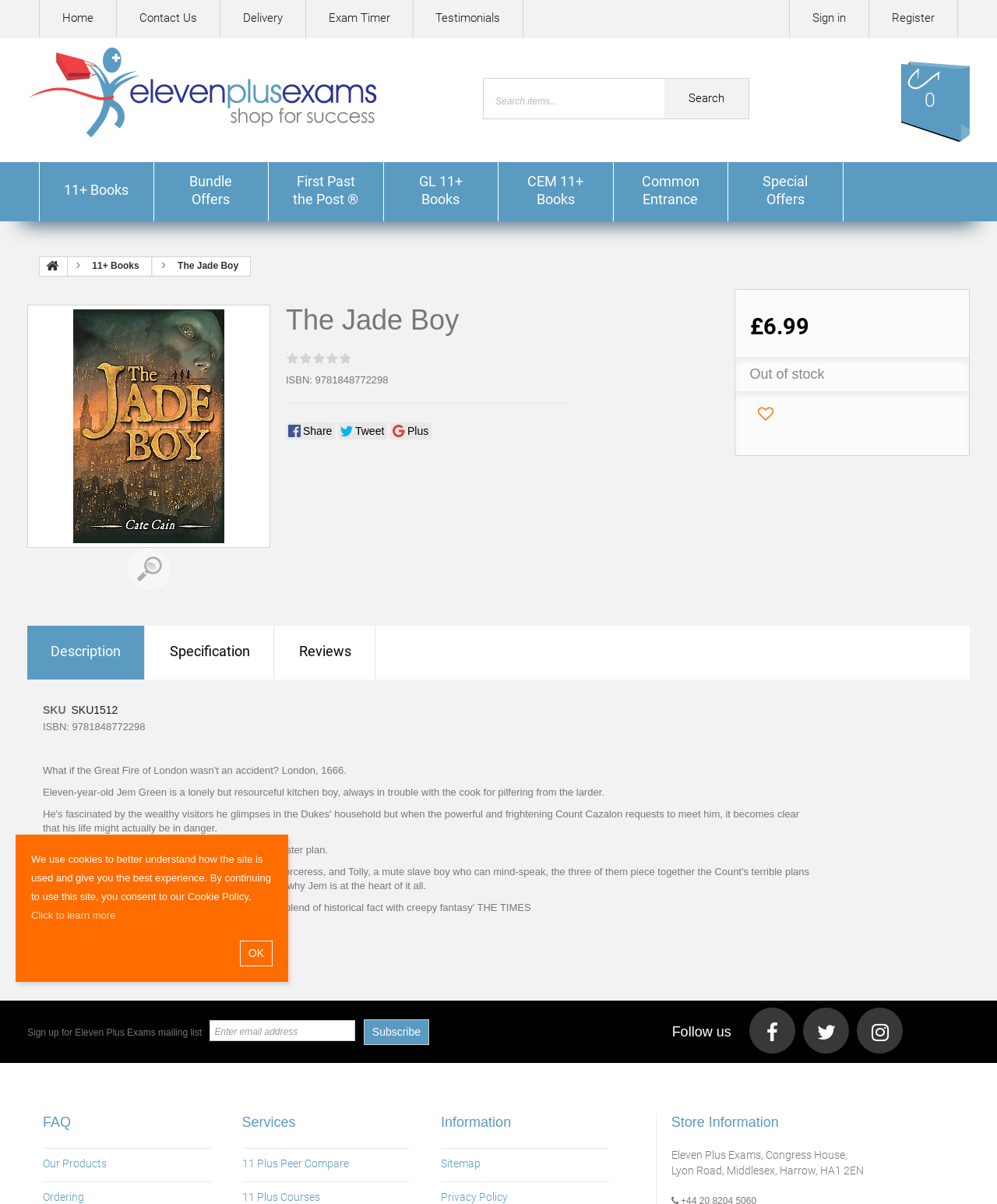Generate the title text from the webpage.

The Jade Boy